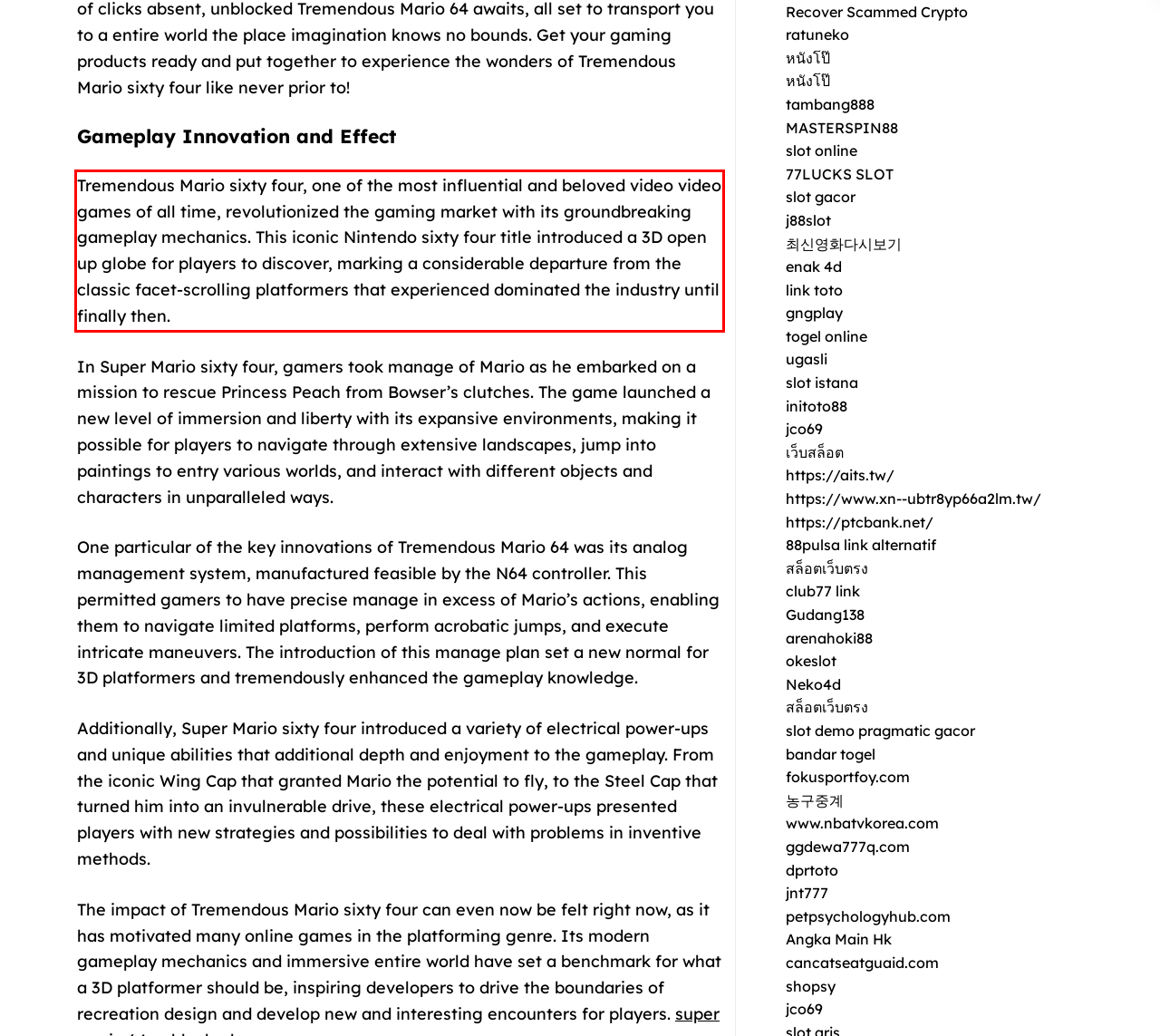In the screenshot of the webpage, find the red bounding box and perform OCR to obtain the text content restricted within this red bounding box.

Tremendous Mario sixty four, one of the most influential and beloved video video games of all time, revolutionized the gaming market with its groundbreaking gameplay mechanics. This iconic Nintendo sixty four title introduced a 3D open up globe for players to discover, marking a considerable departure from the classic facet-scrolling platformers that experienced dominated the industry until finally then.